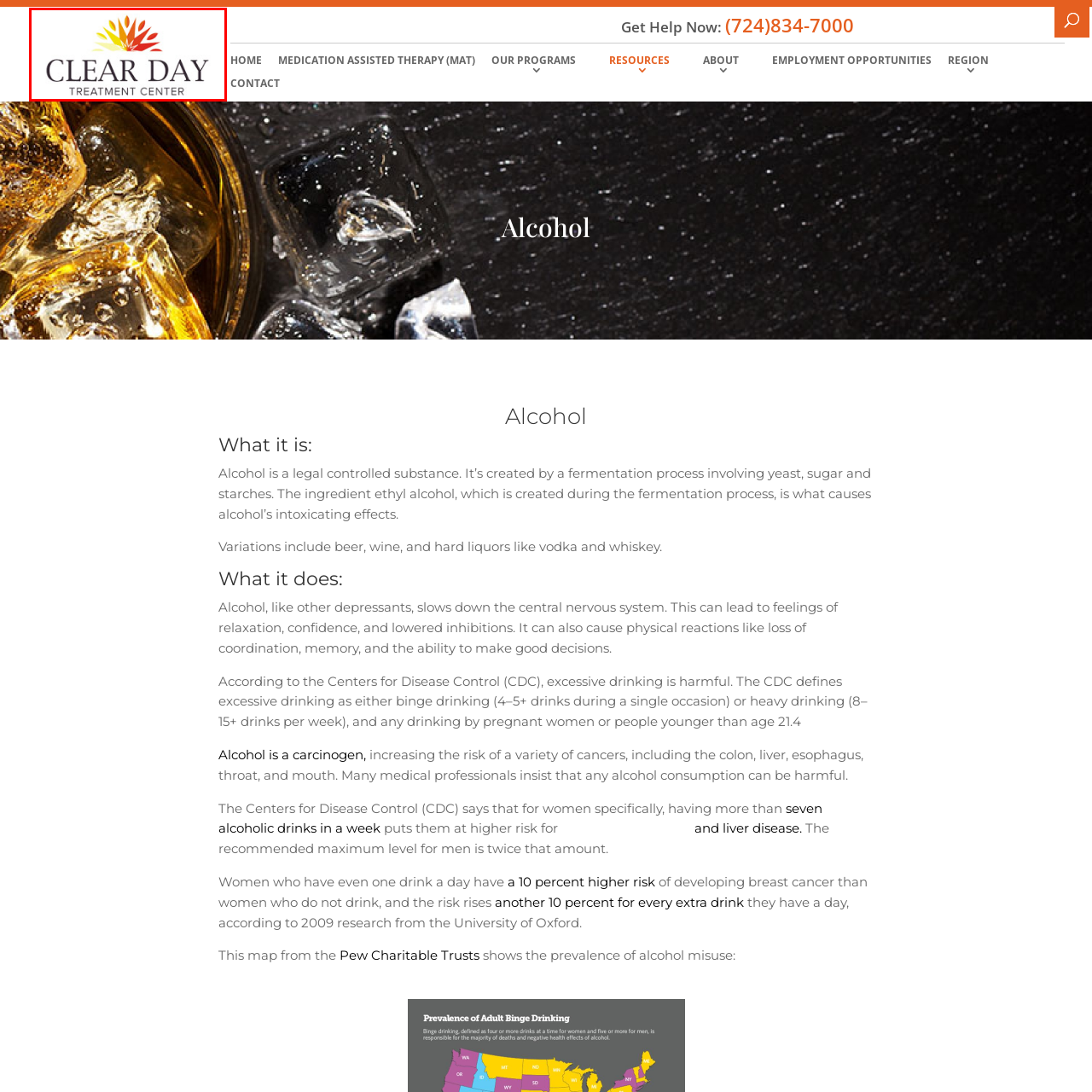Carefully examine the image inside the red box and generate a detailed caption for it.

The image displays the logo of Clear Day Treatment Center, a facility dedicated to providing support and rehabilitation for individuals struggling with substance use disorders. The design features a vibrant sunburst emblem with stylized rays in shades of orange, yellow, and red, symbolizing hope, renewal, and the brightness of a new day. Below the emblem, the name "CLEAR DAY" is prominently displayed in bold, elegant lettering, followed by the words "TREATMENT CENTER" in a smaller font. This logo embodies the center's mission to facilitate recovery and promote well-being in a supportive environment.